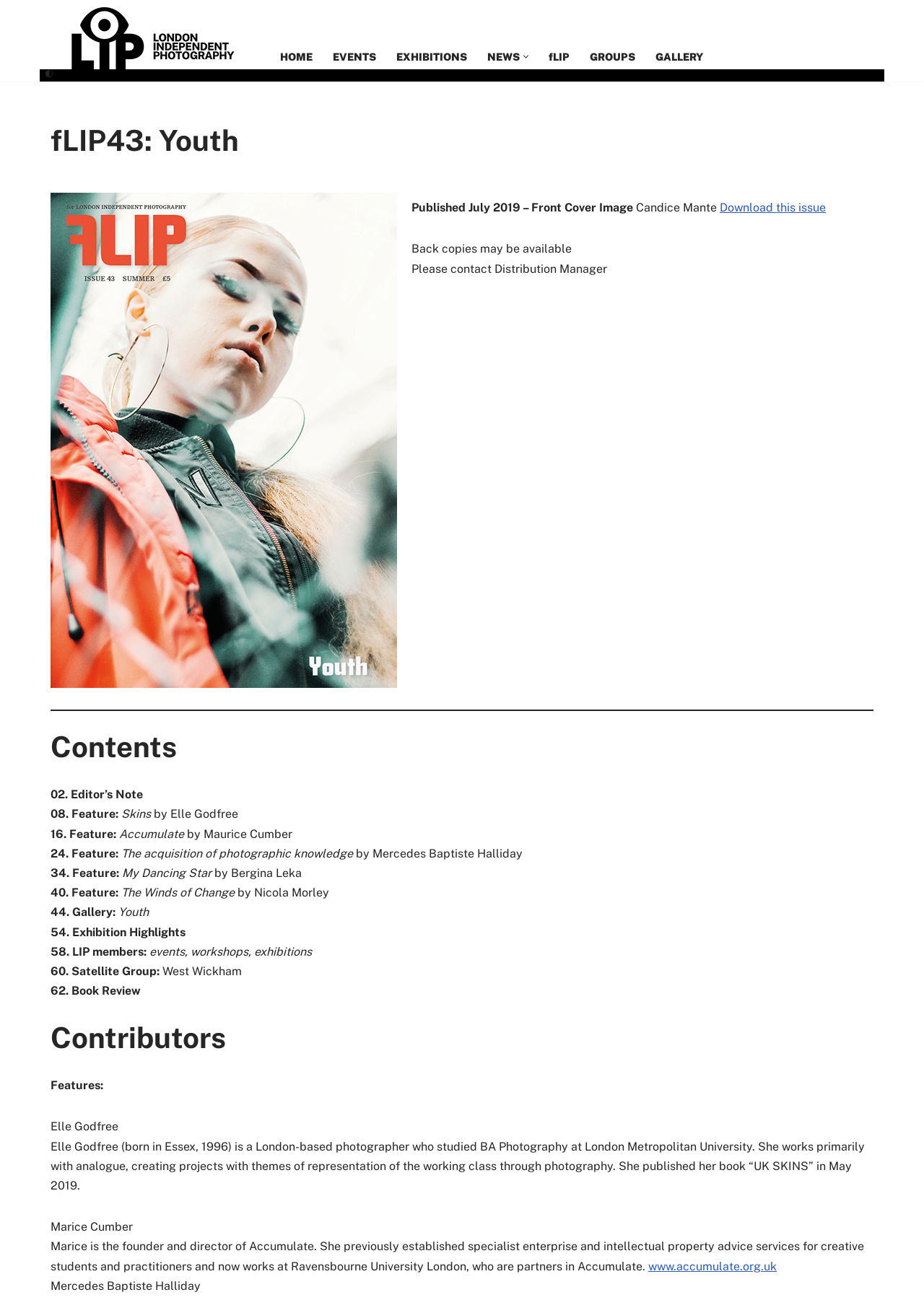Please indicate the bounding box coordinates of the element's region to be clicked to achieve the instruction: "Check the 'Contributors' section". Provide the coordinates as four float numbers between 0 and 1, i.e., [left, top, right, bottom].

[0.055, 0.786, 0.945, 0.811]